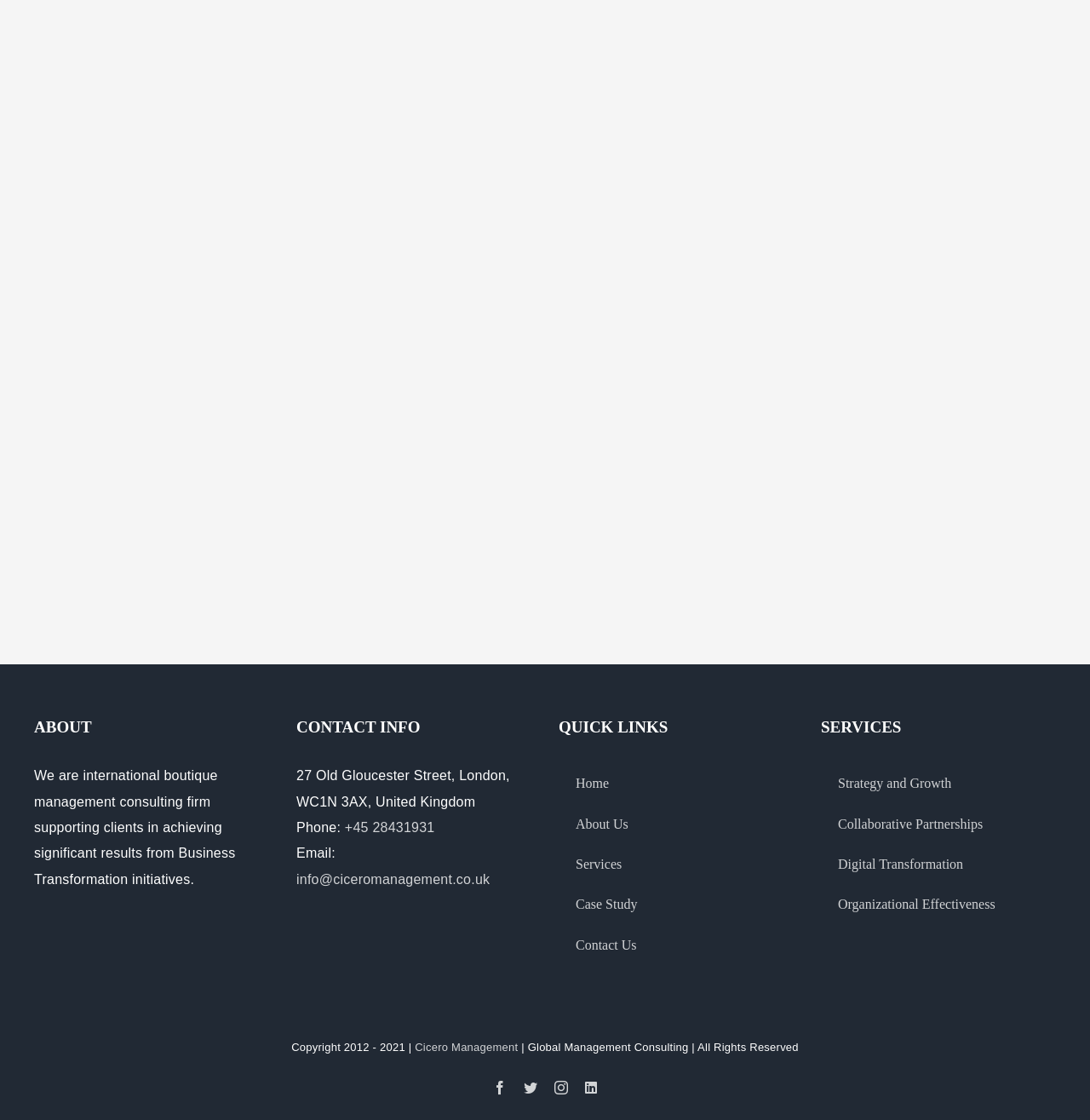What is the company's email address?
Please elaborate on the answer to the question with detailed information.

I found the company's email address by looking at the 'CONTACT INFO' section, where it is listed as 'info@ciceromanagement.co.uk'.